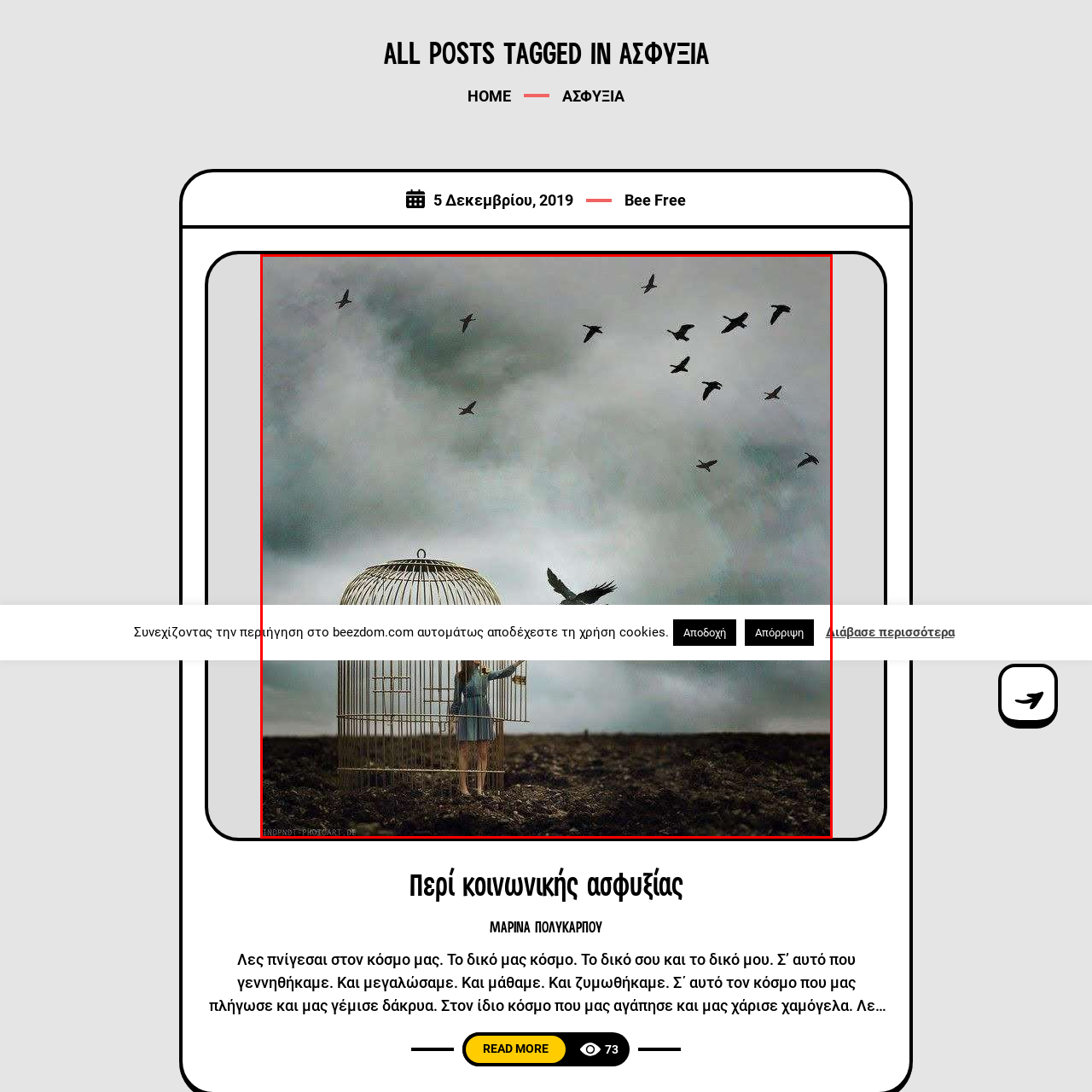What is happening to the birds in the background?
Focus on the image section enclosed by the red bounding box and answer the question thoroughly.

According to the caption, several birds in the background are taking flight, which contrasts with the stillness of the cage, suggesting themes of liberation and the departure from confinement.